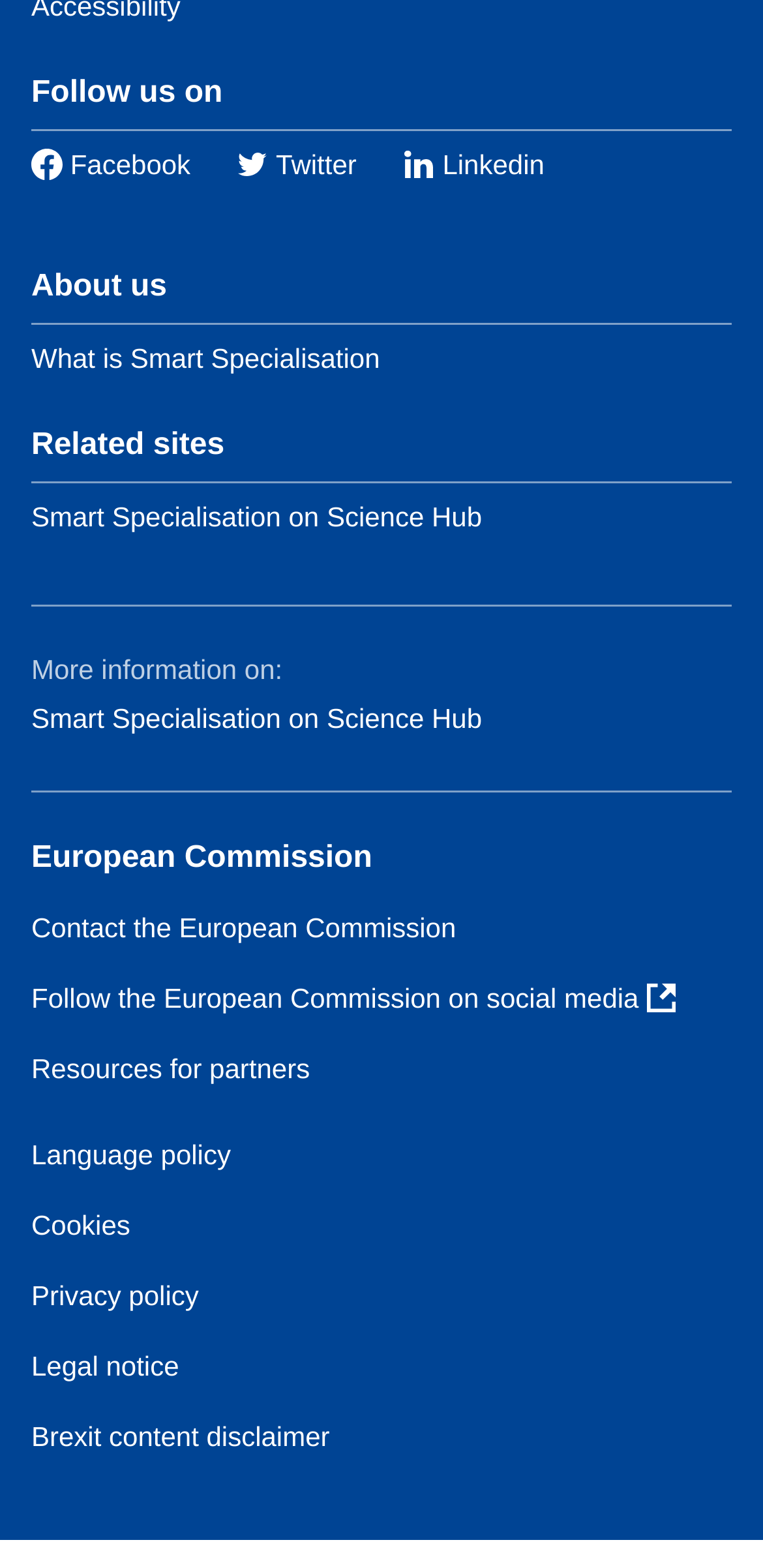Please determine the bounding box coordinates of the element to click in order to execute the following instruction: "Learn about Smart Specialisation". The coordinates should be four float numbers between 0 and 1, specified as [left, top, right, bottom].

[0.041, 0.218, 0.498, 0.238]